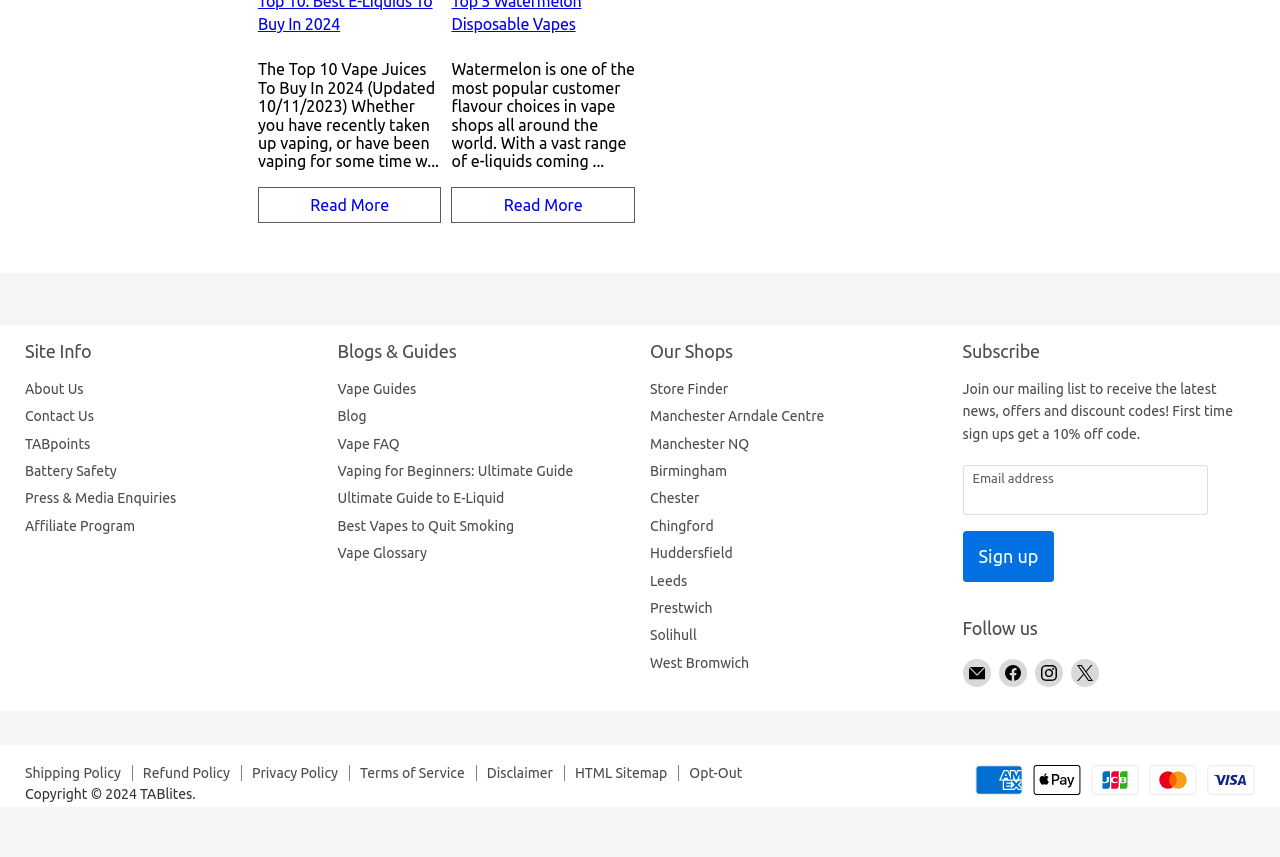Determine the bounding box coordinates of the clickable element to achieve the following action: 'View the Shipping Policy'. Provide the coordinates as four float values between 0 and 1, formatted as [left, top, right, bottom].

[0.02, 0.892, 0.094, 0.911]